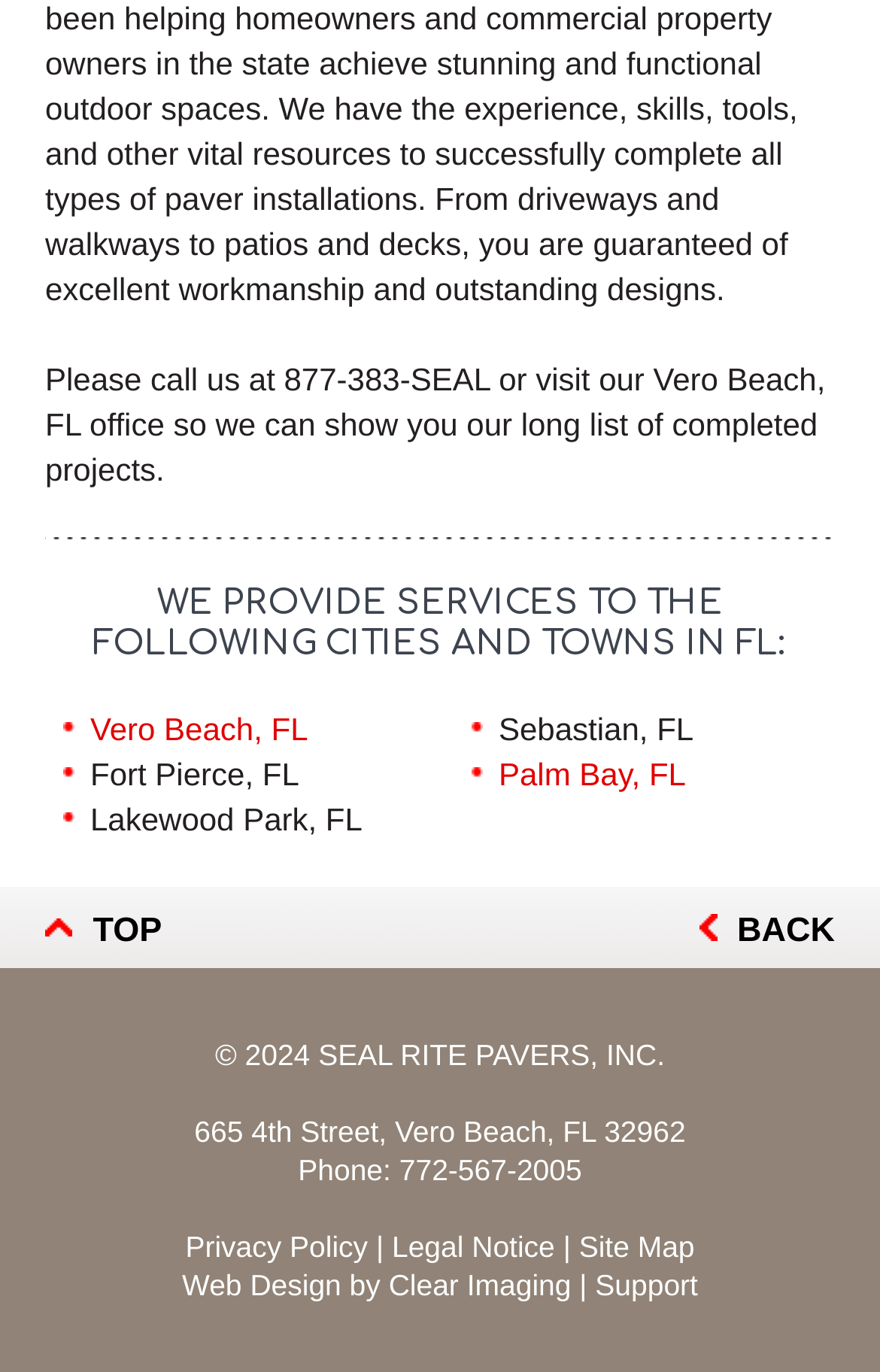What is the phone number of SEAL RITE PAVERS, INC.?
Please answer the question with a detailed and comprehensive explanation.

I found the phone number by looking at the bottom section of the webpage, where the contact information is provided. The phone number is listed next to the label 'Phone:'.